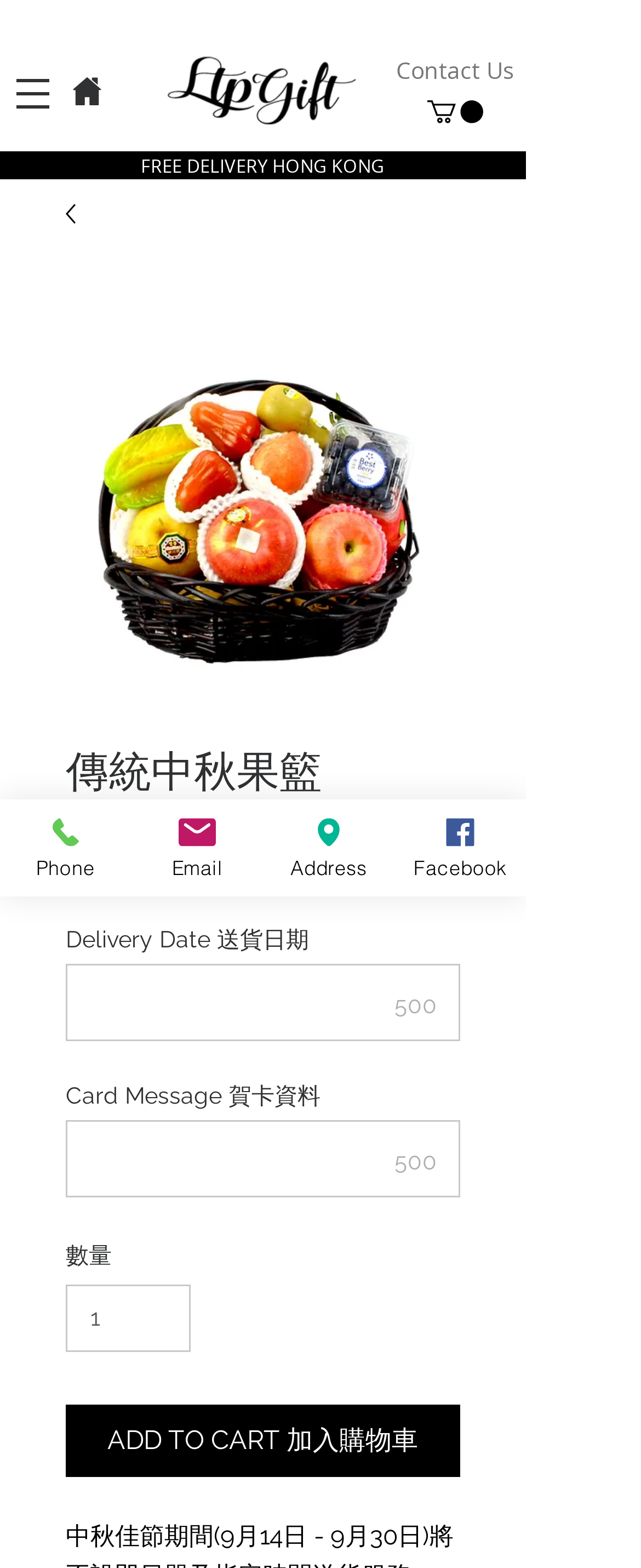What is the purpose of the textbox below the 'Card Message' label?
Please provide a comprehensive answer to the question based on the webpage screenshot.

The purpose of the textbox below the 'Card Message' label can be inferred by looking at the label and the context in which it is used. The label suggests that the textbox is for entering a message to be included with the gift, likely a personalized message for the recipient.